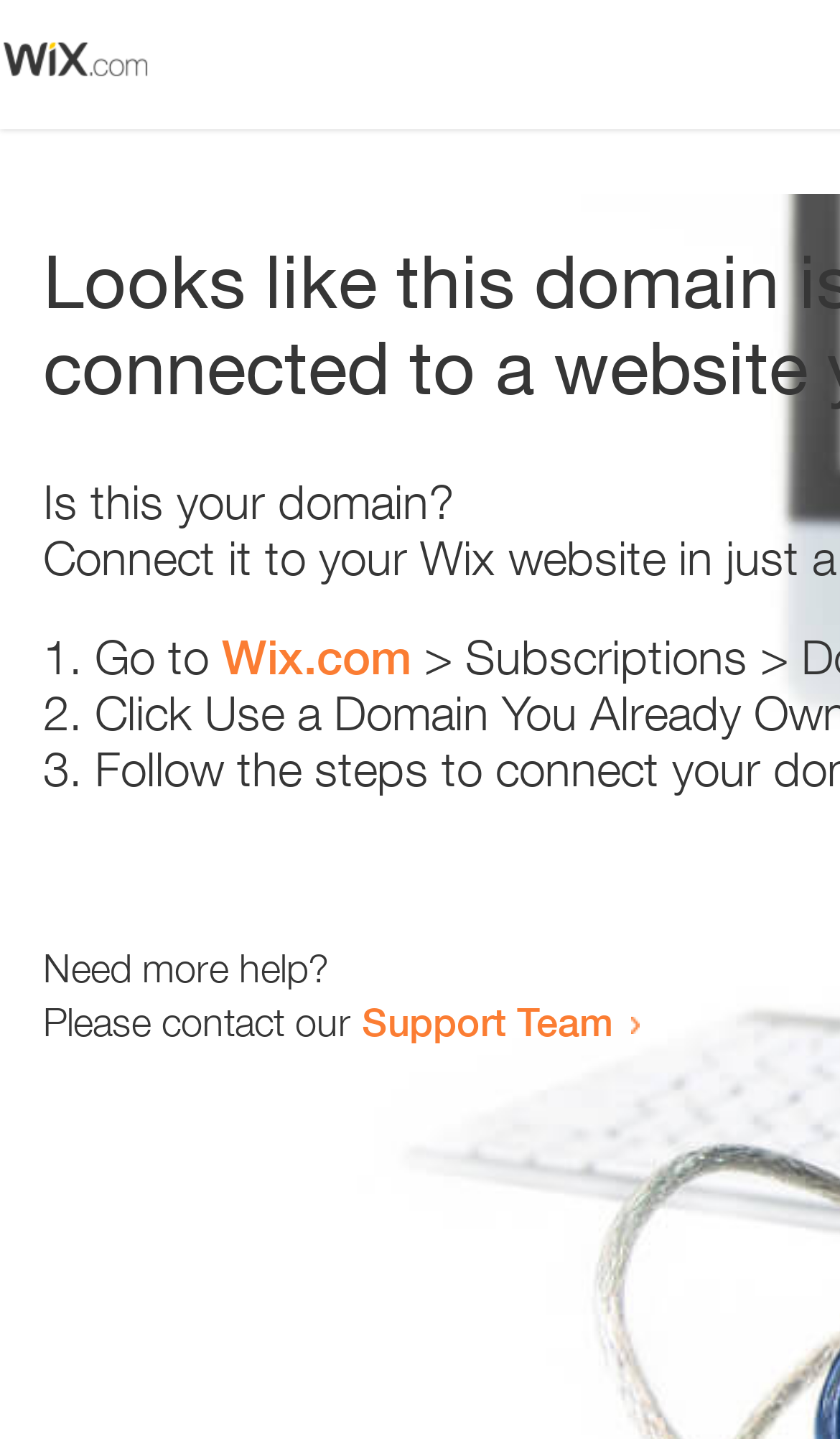Please determine the primary heading and provide its text.

Looks like this domain isn't
connected to a website yet